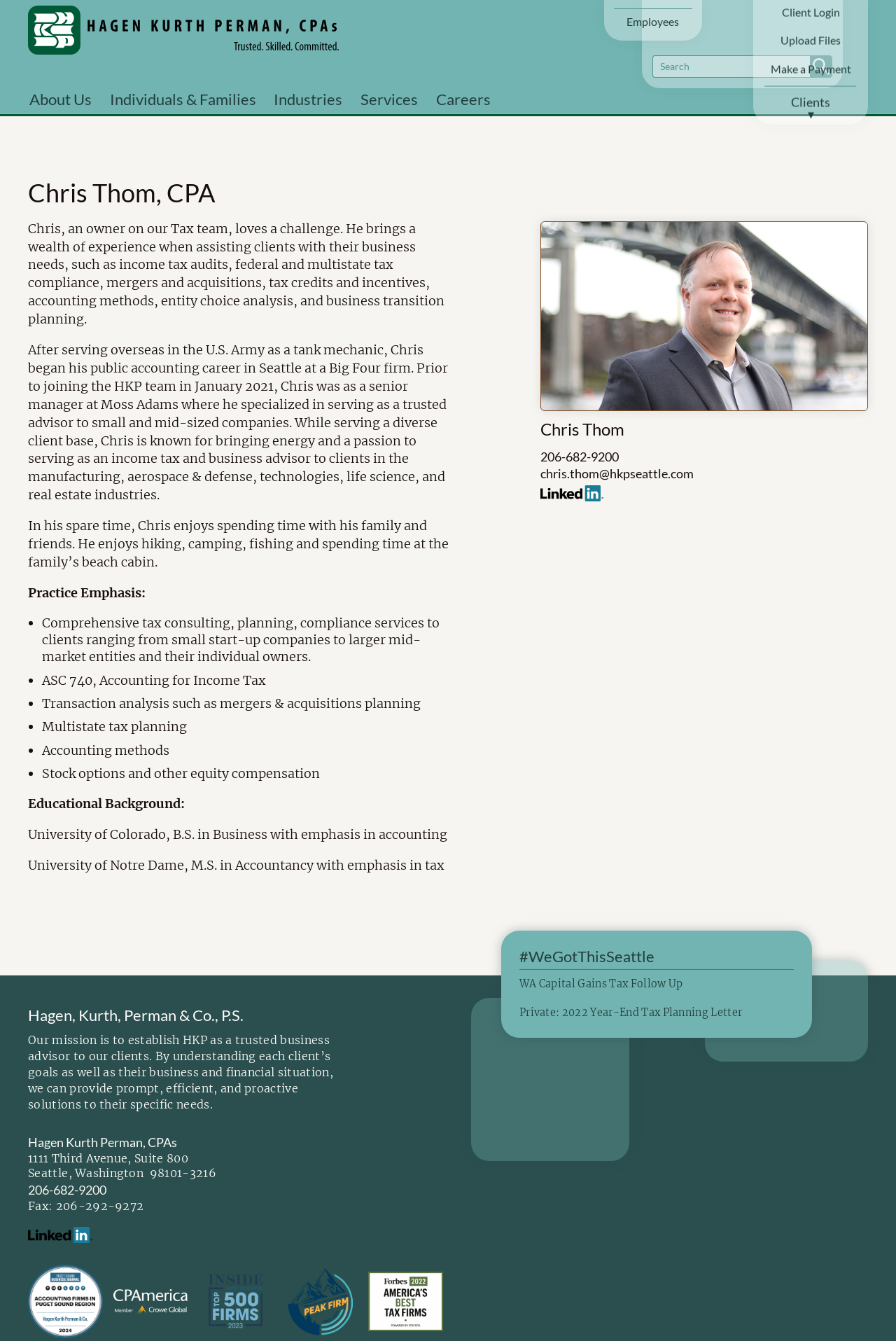Provide a brief response to the question below using one word or phrase:
What is the phone number of Hagen, Kurth, Perman & Co., P.S.?

206-682-9200